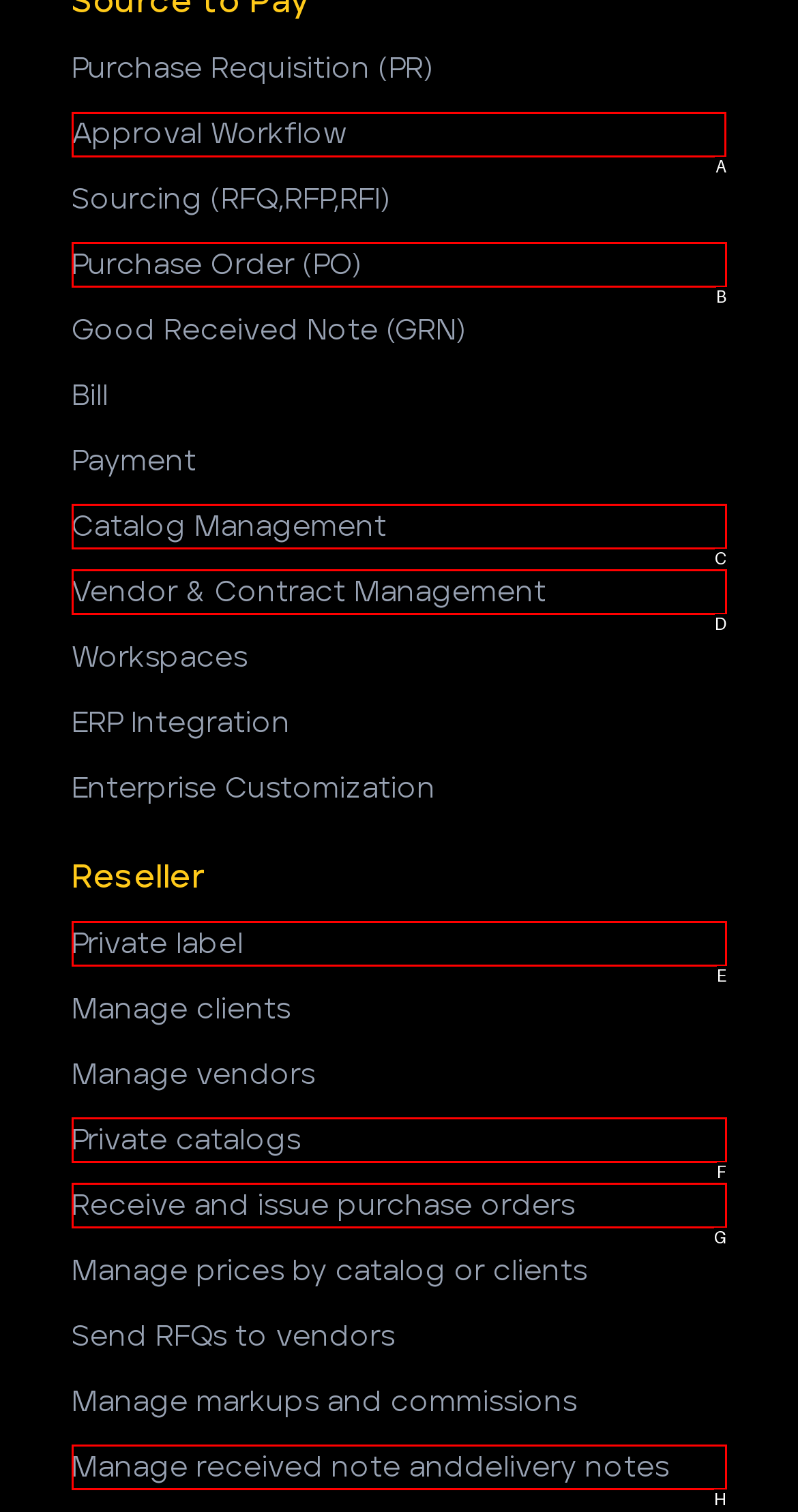Tell me which one HTML element I should click to complete the following task: Access Approval Workflow
Answer with the option's letter from the given choices directly.

A